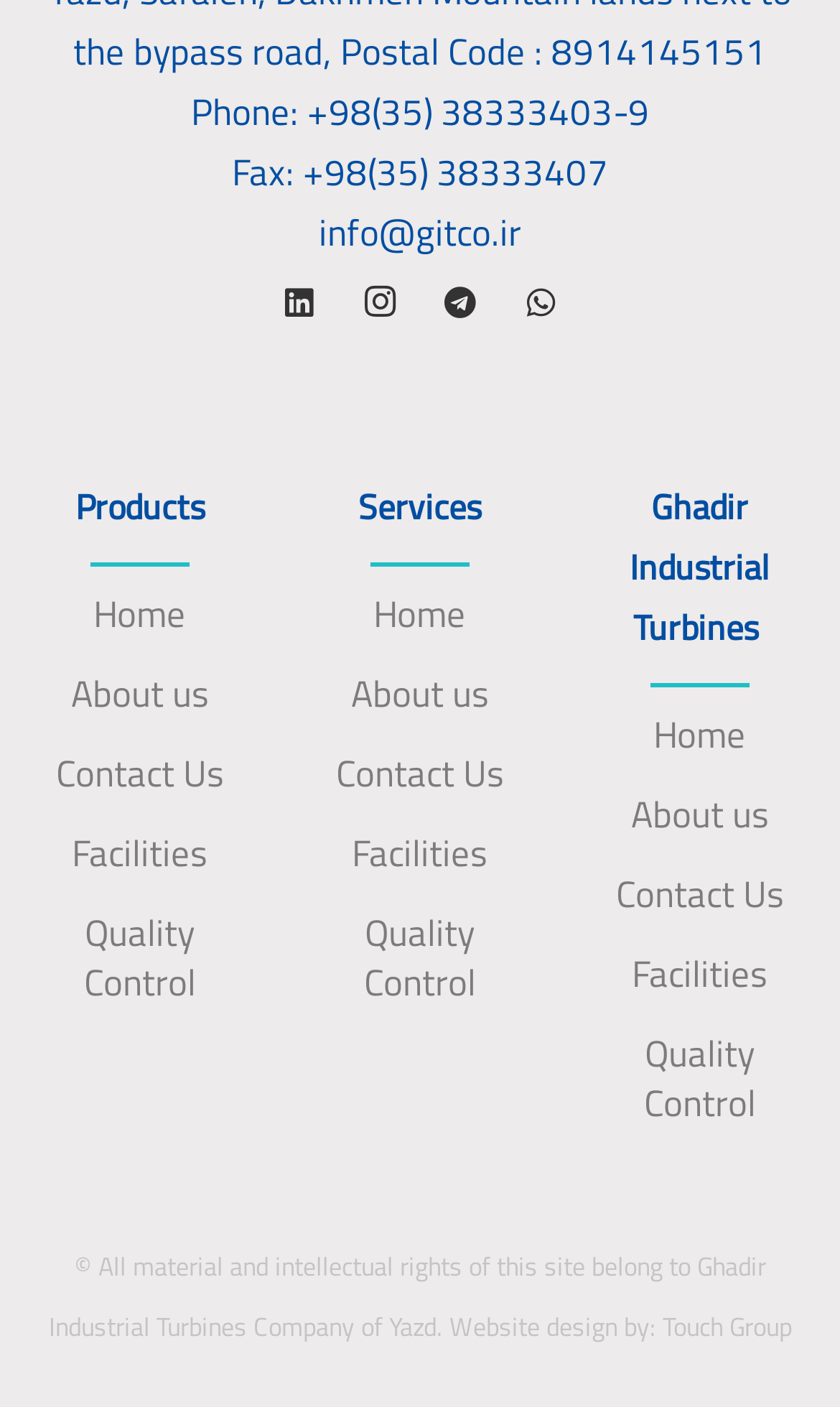Using the element description: "Facilities", determine the bounding box coordinates. The coordinates should be in the format [left, top, right, bottom], with values between 0 and 1.

[0.752, 0.672, 0.914, 0.712]